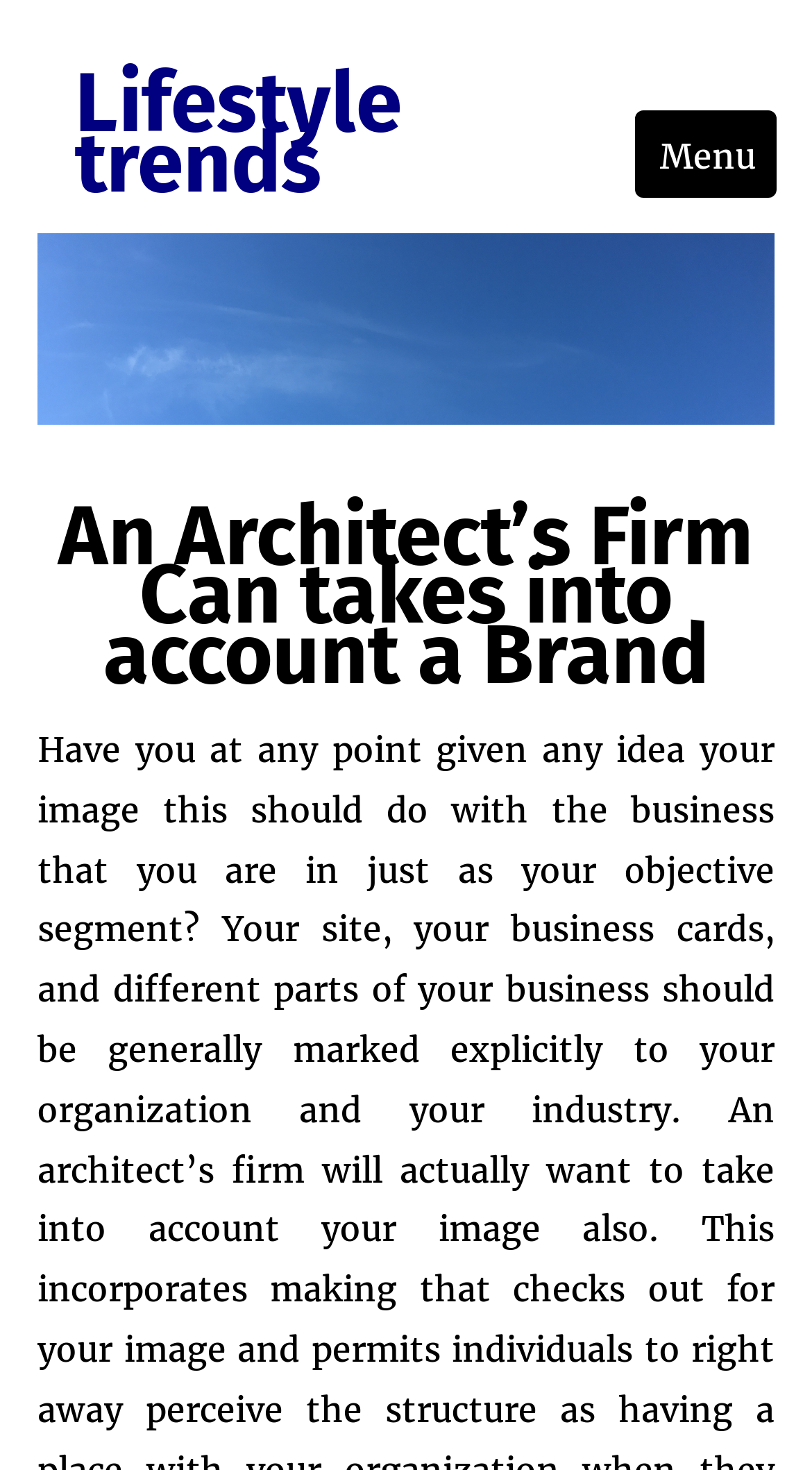Show the bounding box coordinates for the HTML element as described: "Lifestyle trends".

[0.092, 0.037, 0.495, 0.146]